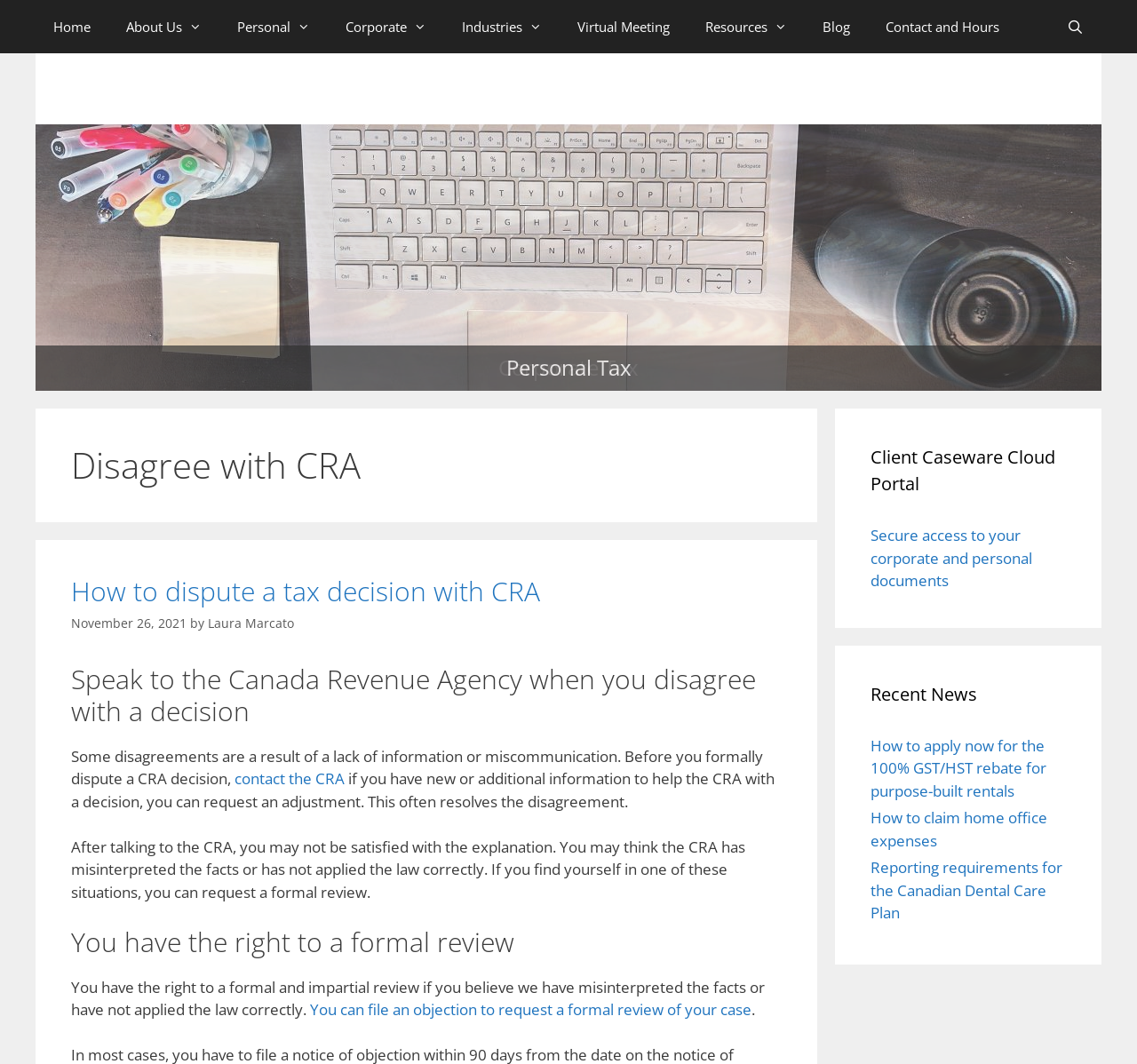Could you find the bounding box coordinates of the clickable area to complete this instruction: "Read about How to dispute a tax decision with CRA"?

[0.062, 0.538, 0.475, 0.573]